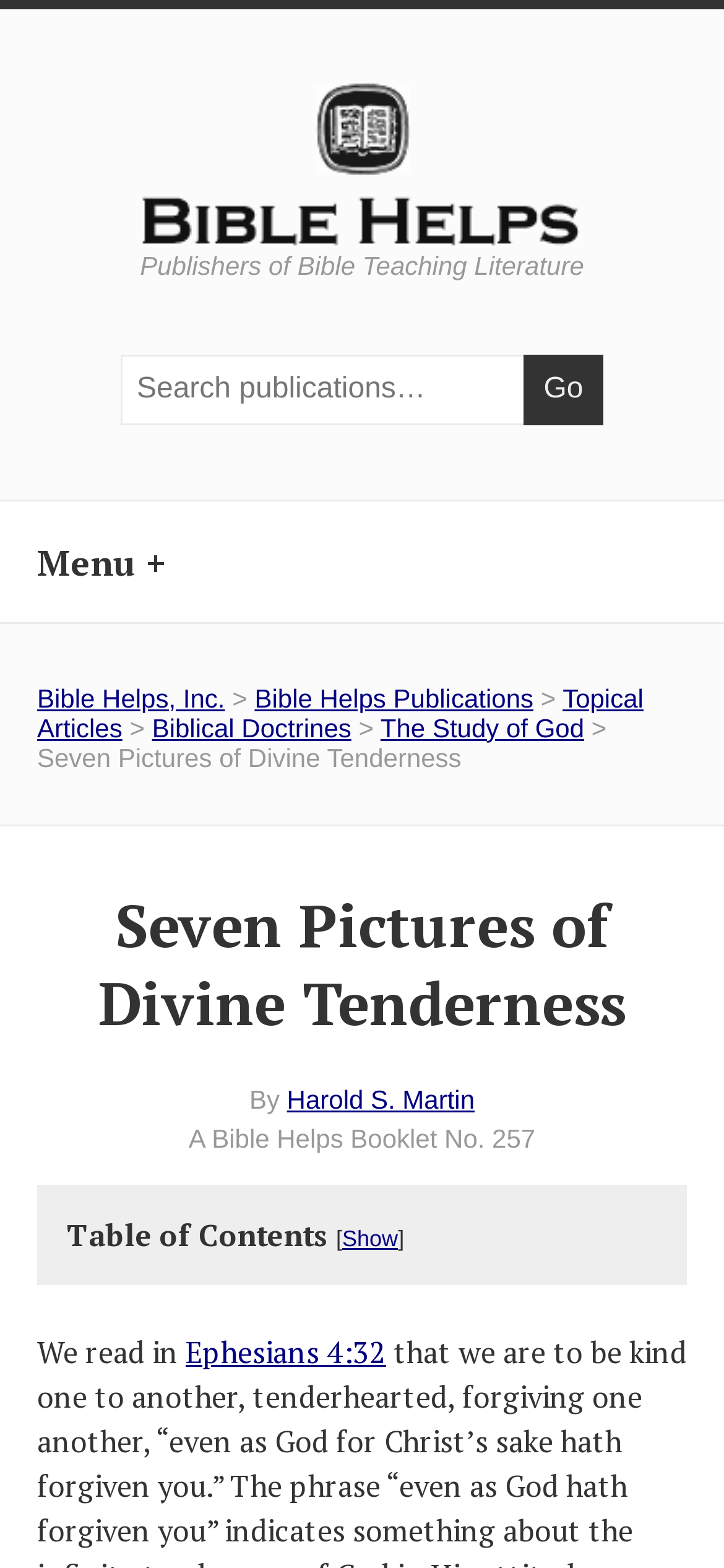Determine the bounding box coordinates for the area that should be clicked to carry out the following instruction: "Search publications:".

[0.166, 0.226, 0.722, 0.272]